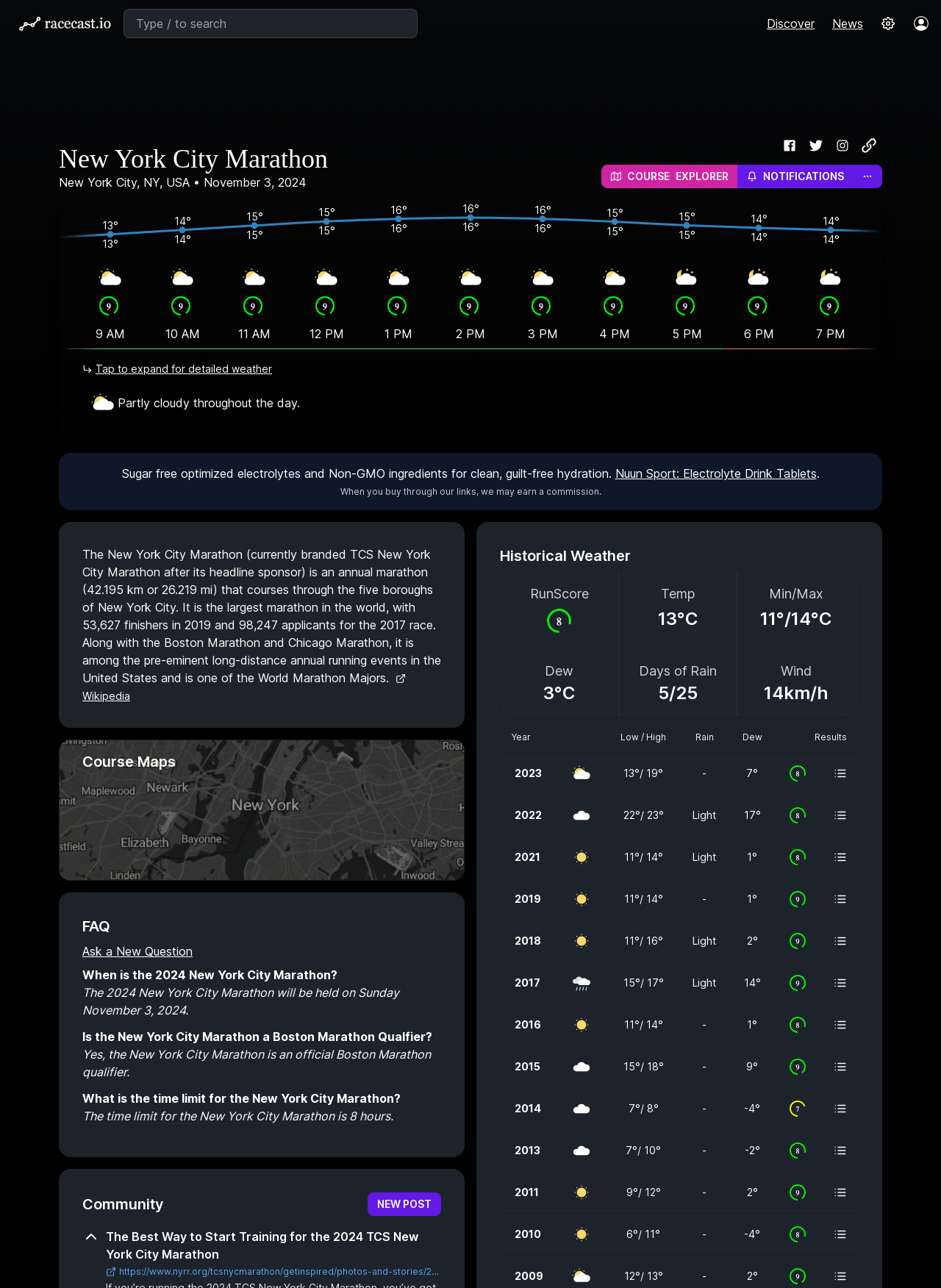Locate the bounding box coordinates of the region to be clicked to comply with the following instruction: "Type in the search box". The coordinates must be four float numbers between 0 and 1, in the form [left, top, right, bottom].

[0.131, 0.007, 0.444, 0.03]